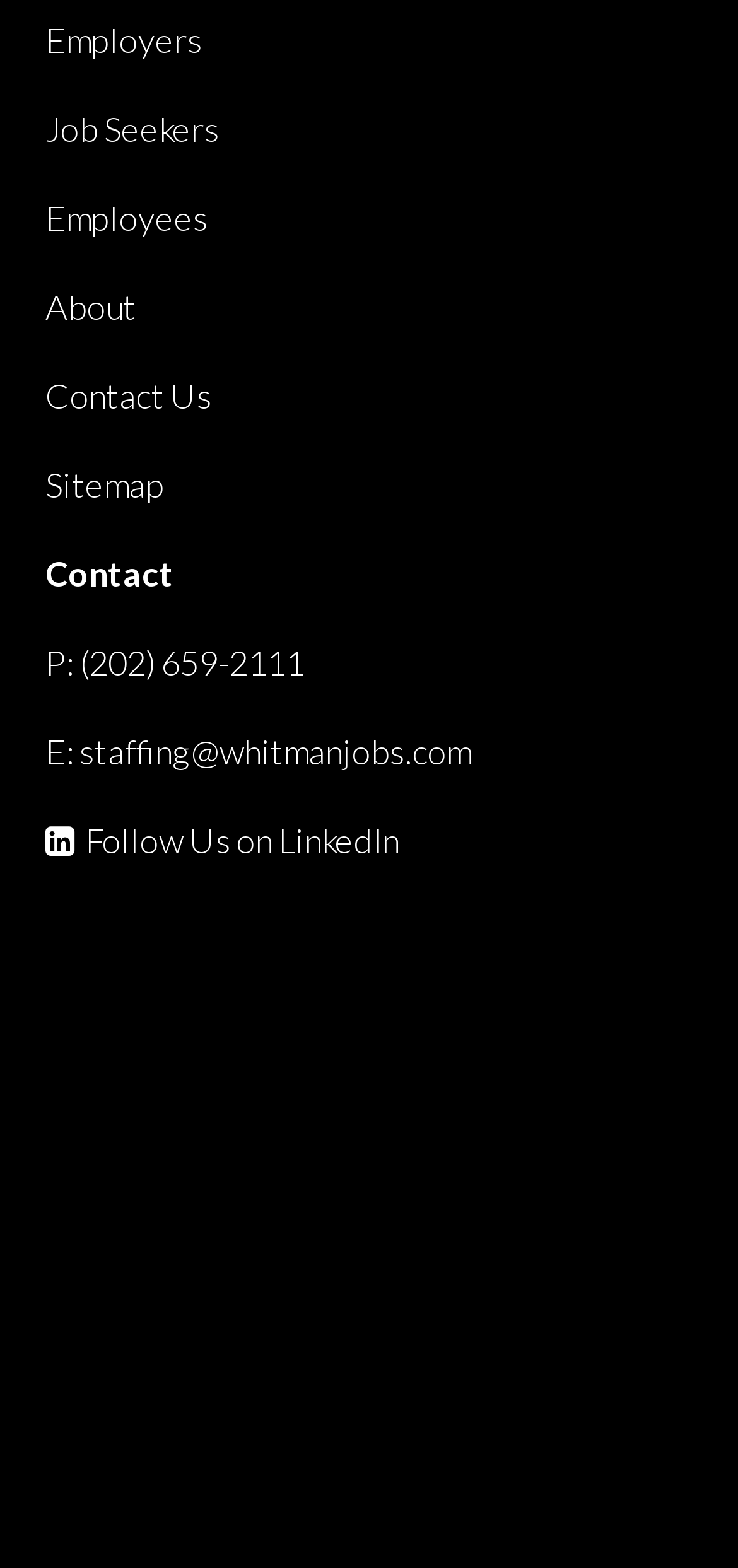How many links are related to awards or certifications?
Provide a one-word or short-phrase answer based on the image.

7